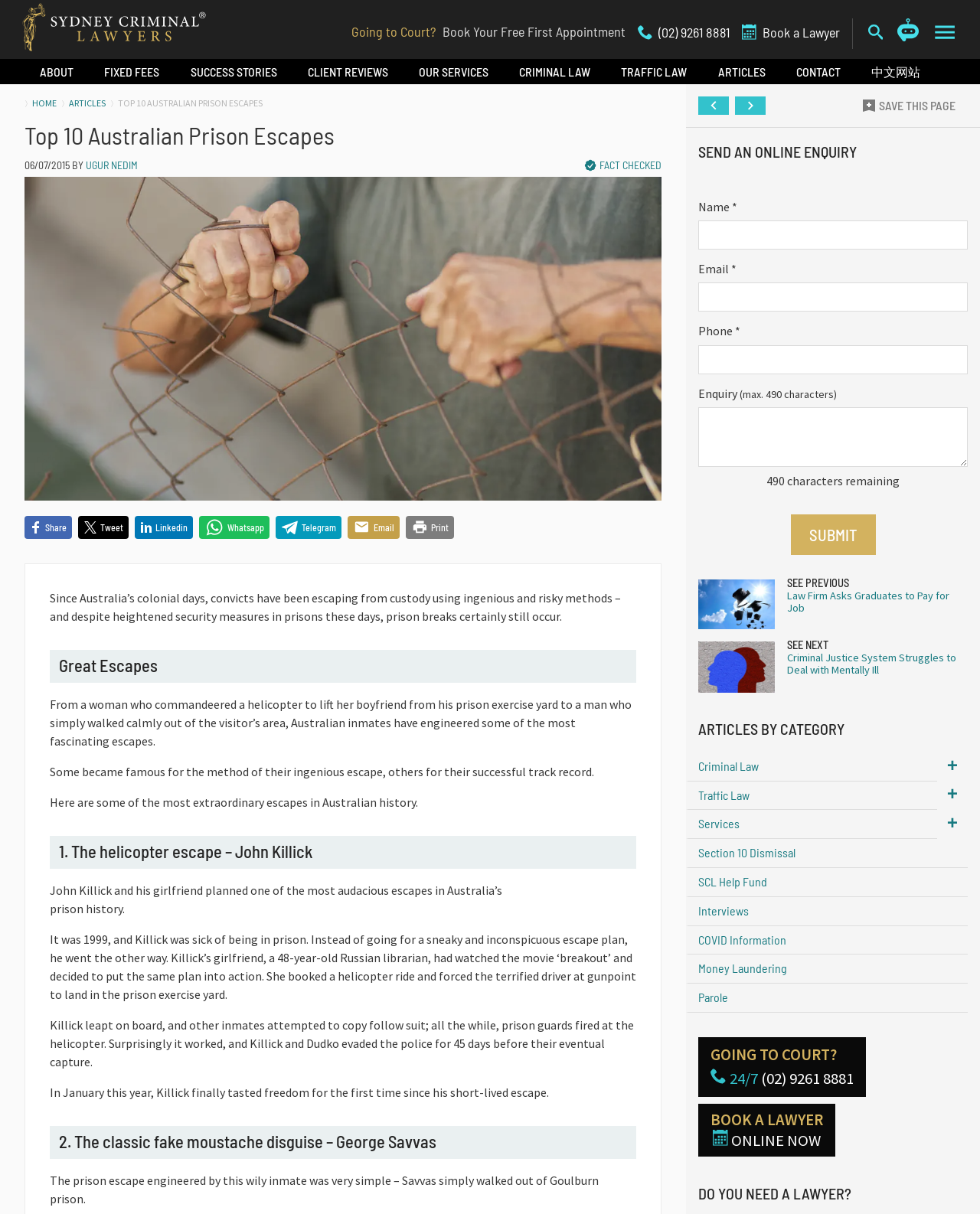Identify the bounding box coordinates of the element that should be clicked to fulfill this task: "Click the 'SHARE ON FACEBOOK' button". The coordinates should be provided as four float numbers between 0 and 1, i.e., [left, top, right, bottom].

[0.025, 0.425, 0.073, 0.444]